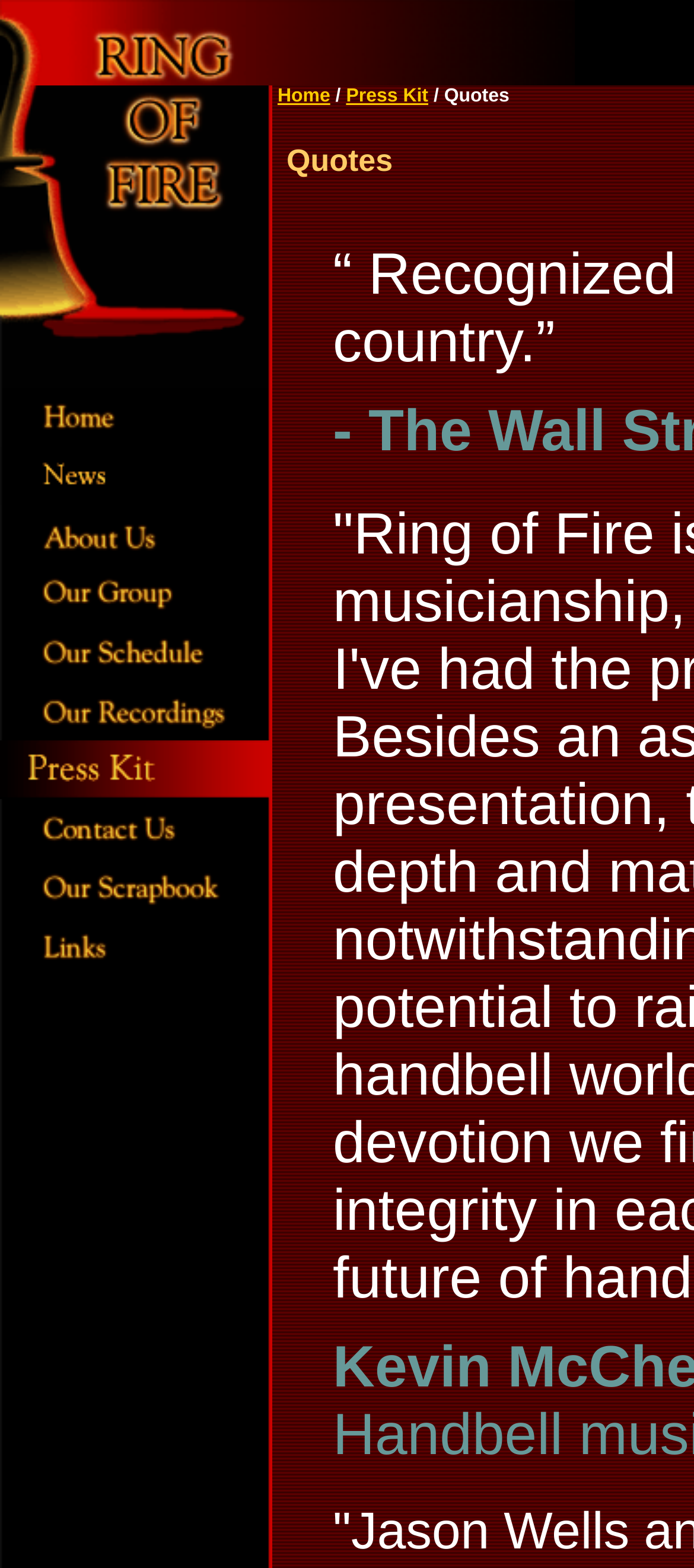Bounding box coordinates are to be given in the format (top-left x, top-left y, bottom-right x, bottom-right y). All values must be floating point numbers between 0 and 1. Provide the bounding box coordinate for the UI element described as: Press Kit

[0.499, 0.054, 0.617, 0.068]